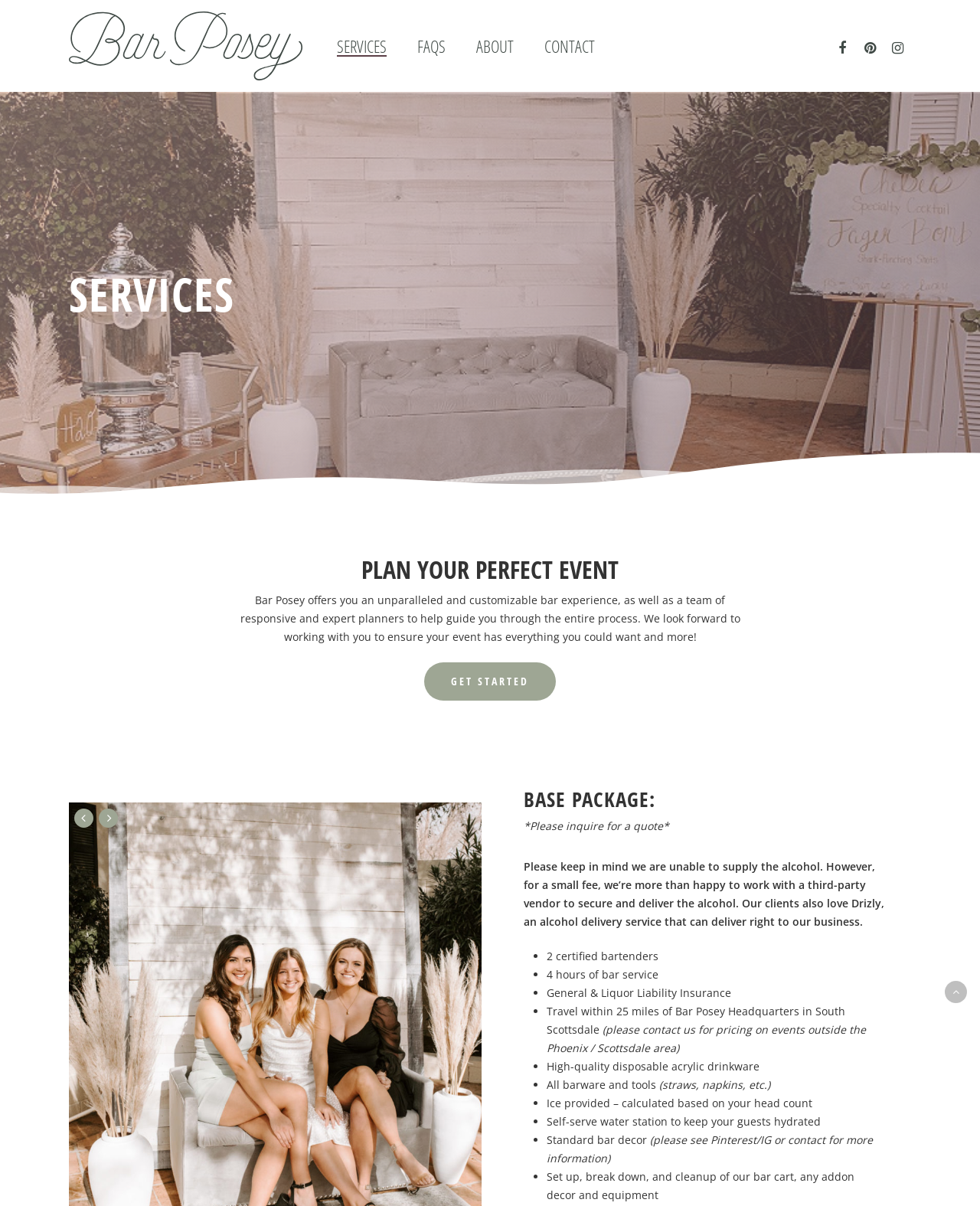Can Bar Posey supply alcohol?
Please describe in detail the information shown in the image to answer the question.

According to the webpage, Bar Posey is unable to supply the alcohol, but they can work with a third-party vendor to secure and deliver the alcohol for a small fee.